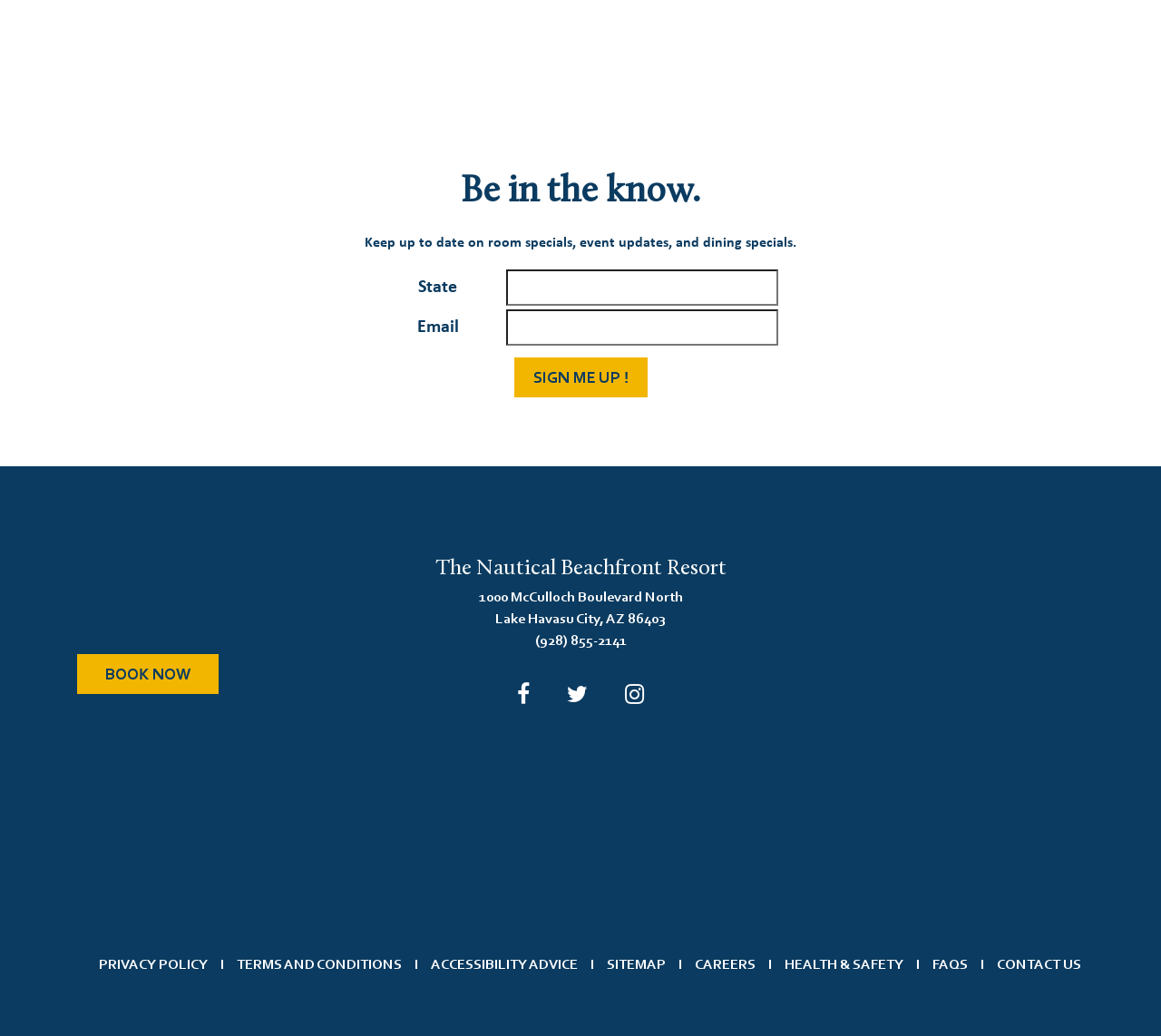Please find the bounding box coordinates of the clickable region needed to complete the following instruction: "Click SIGN ME UP!". The bounding box coordinates must consist of four float numbers between 0 and 1, i.e., [left, top, right, bottom].

[0.443, 0.345, 0.557, 0.384]